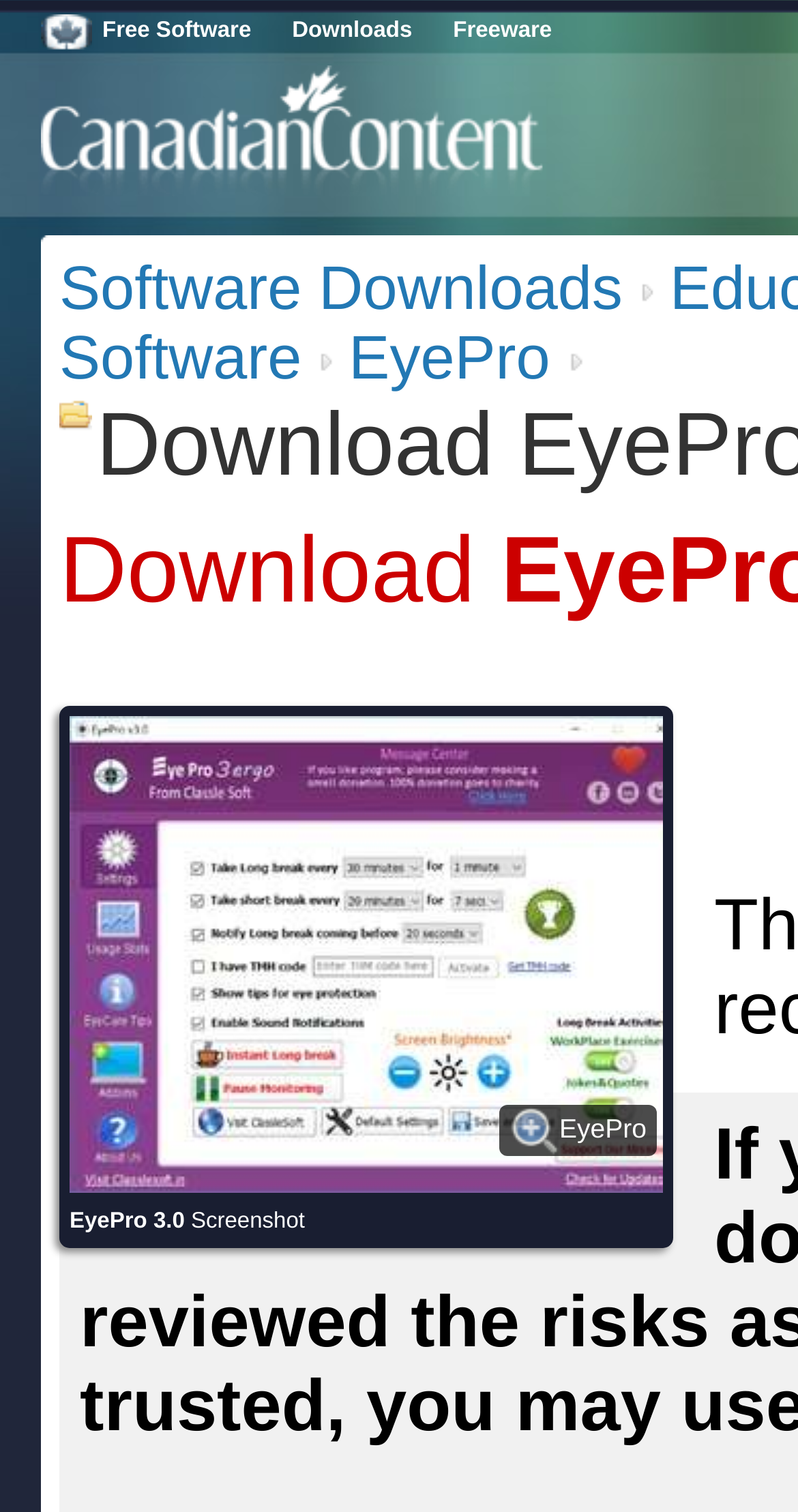Find the bounding box coordinates of the clickable area required to complete the following action: "Call the roofing contractor".

None